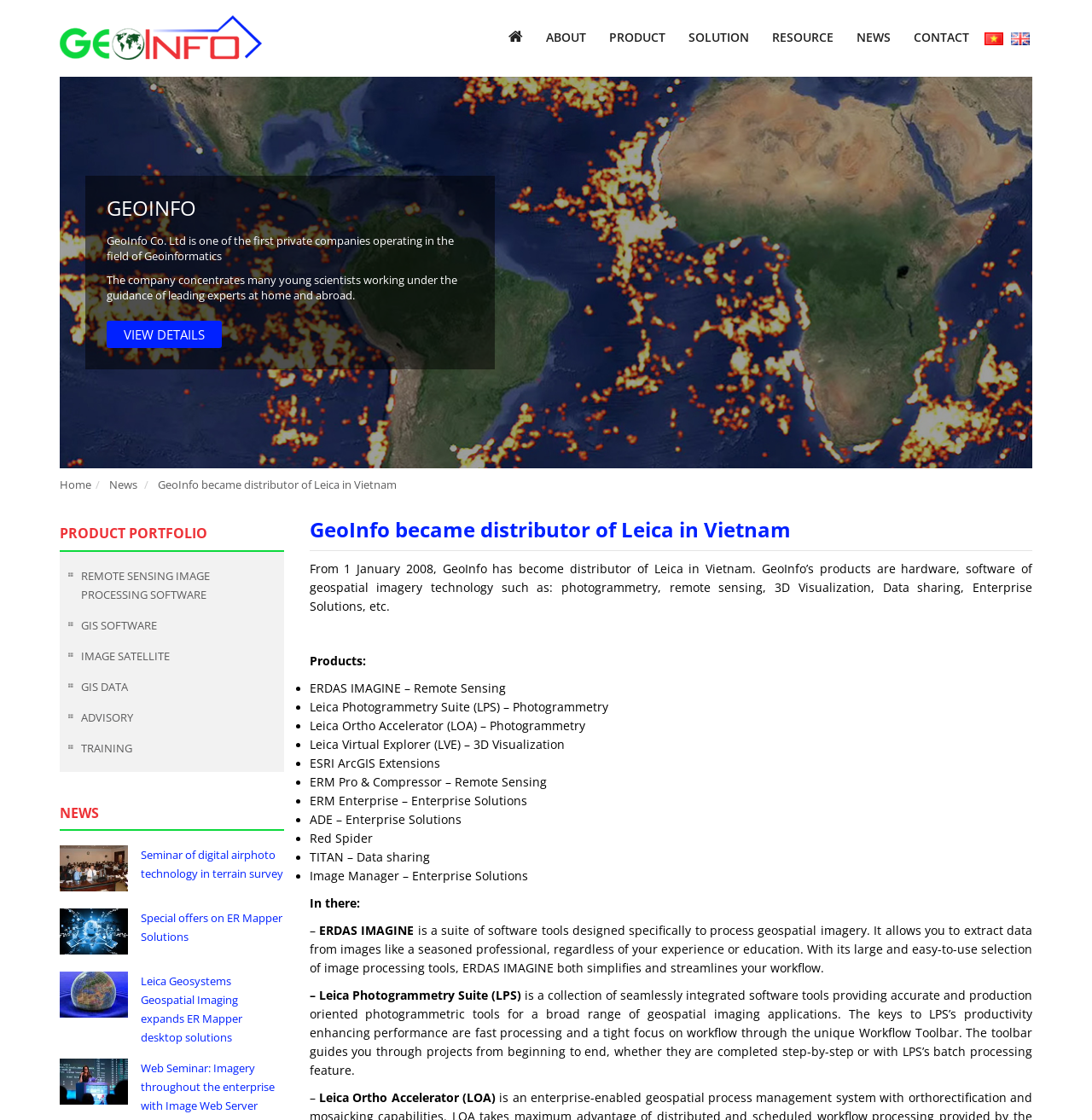Please give the bounding box coordinates of the area that should be clicked to fulfill the following instruction: "Read more about GeoInfo became distributor of Leica in Vietnam". The coordinates should be in the format of four float numbers from 0 to 1, i.e., [left, top, right, bottom].

[0.283, 0.462, 0.945, 0.492]